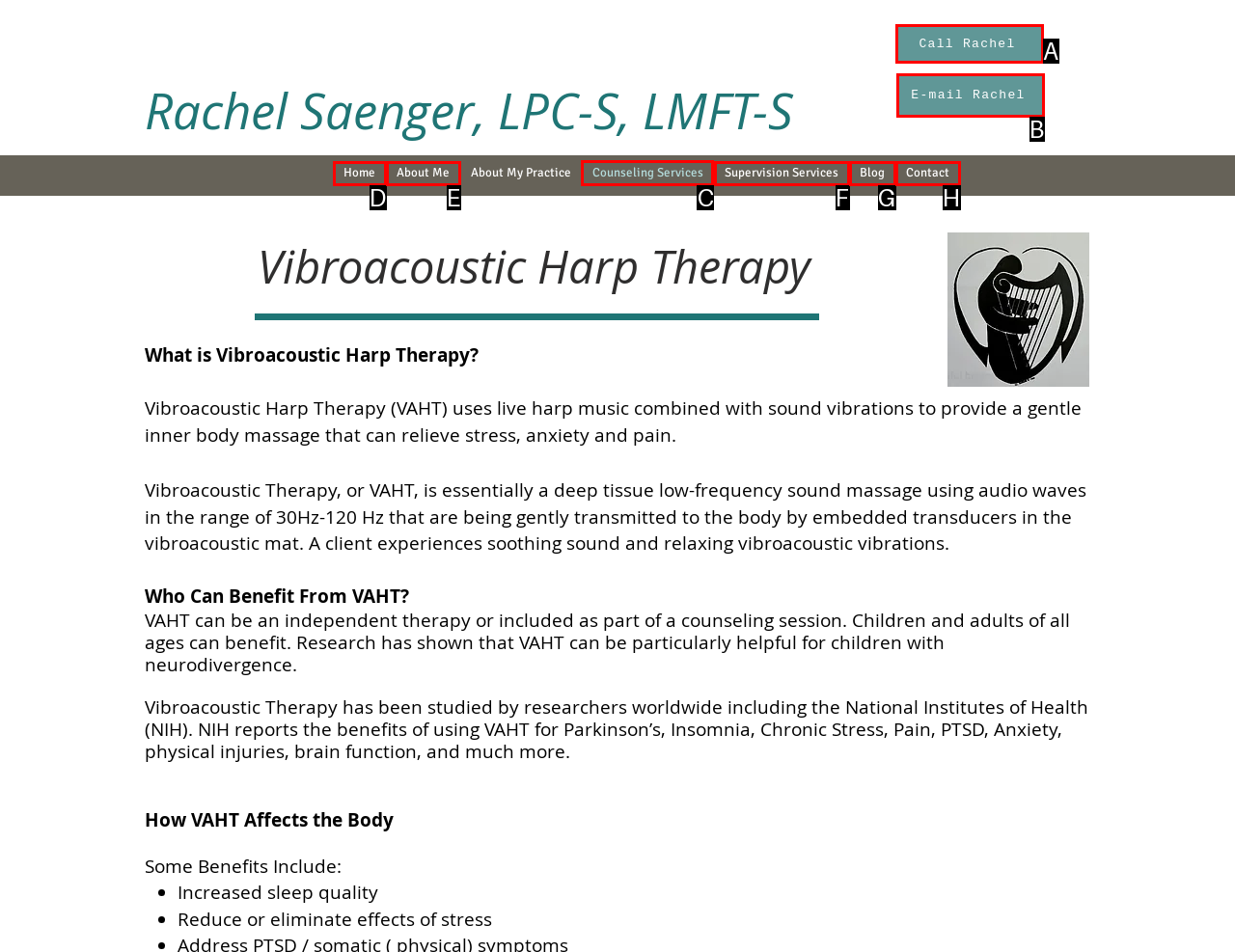Identify the letter of the UI element I need to click to carry out the following instruction: Read more about 'Counseling Services'

C